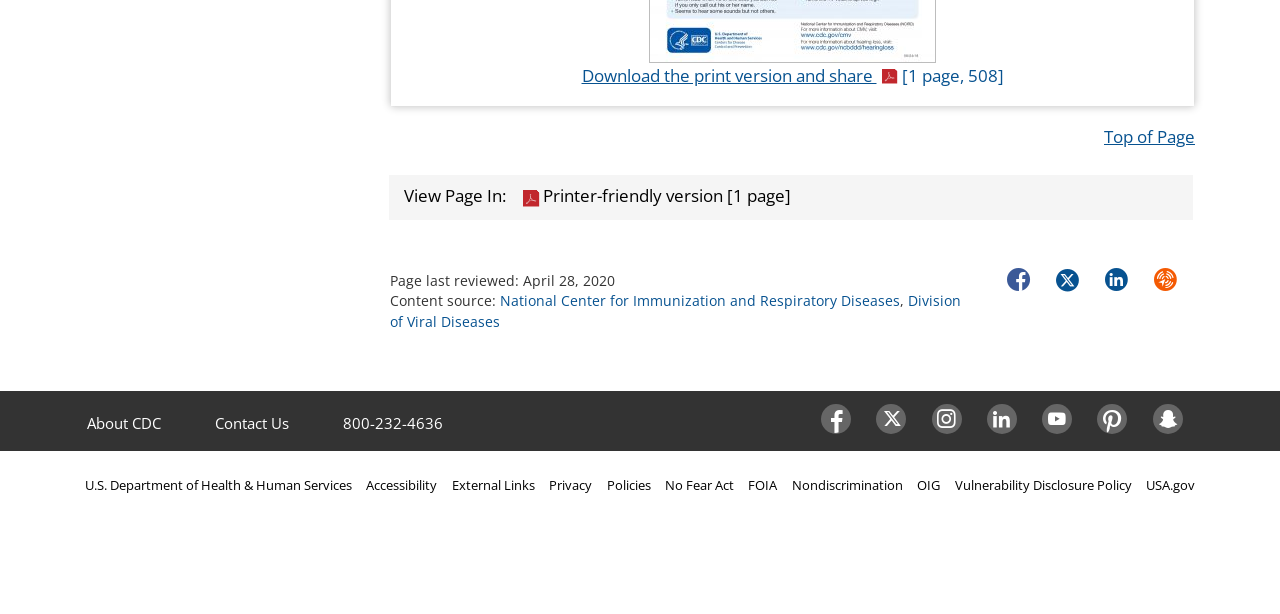How many links are available in the footer section?
Please give a detailed answer to the question using the information shown in the image.

I found the answer by looking at the footer section, which contains 14 links: About CDC, Contact Us, 800-232-4636, Facebook, Twitter, Instagram, LinkedIn, Youtube, Pinterest, Snapchat, U.S. Department of Health & Human Services, Accessibility, External Links, Privacy, Policies, No Fear Act, FOIA, Nondiscrimination, OIG, and Vulnerability Disclosure Policy.